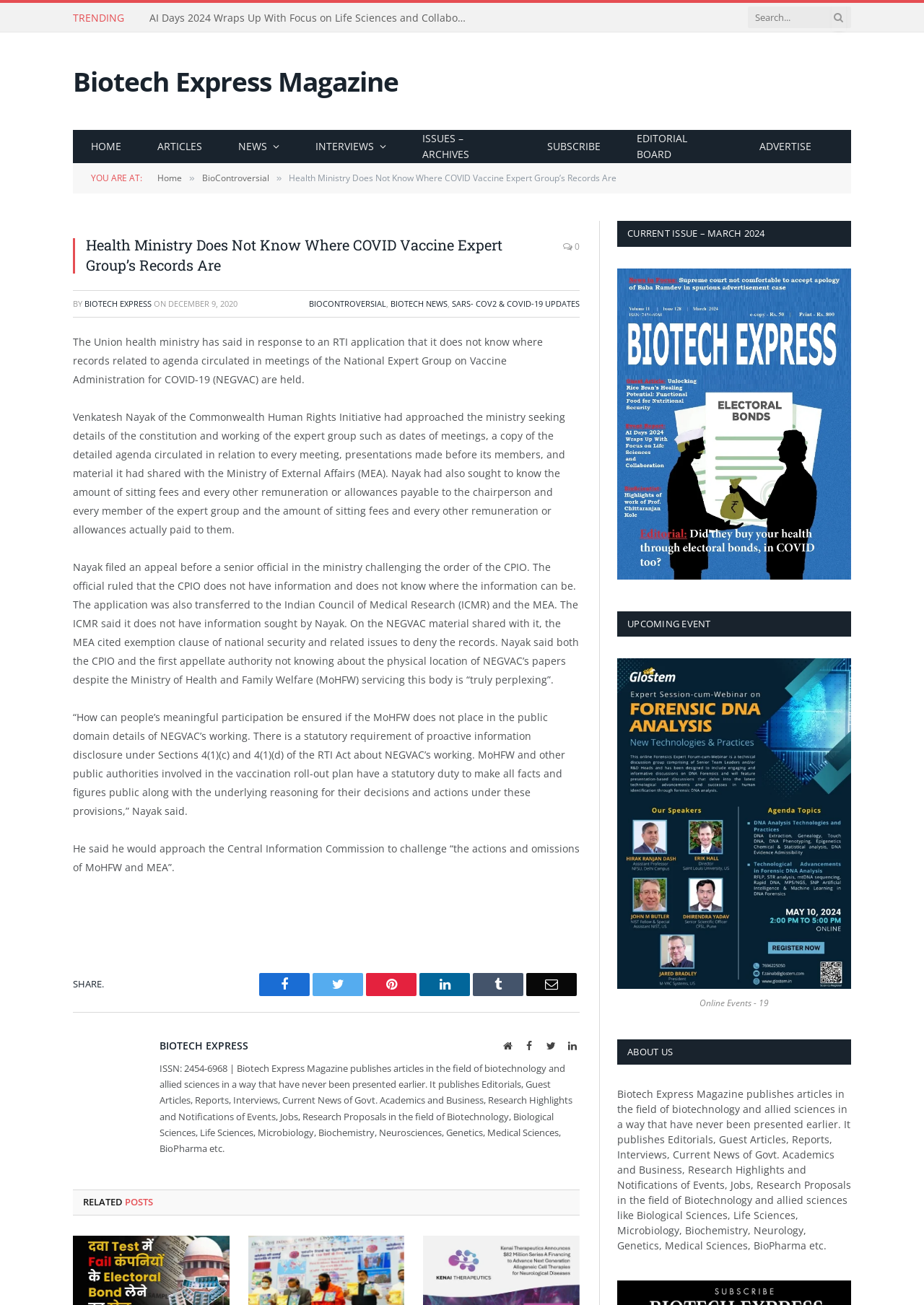Provide your answer to the question using just one word or phrase: What is the name of the magazine?

Biotech Express Magazine